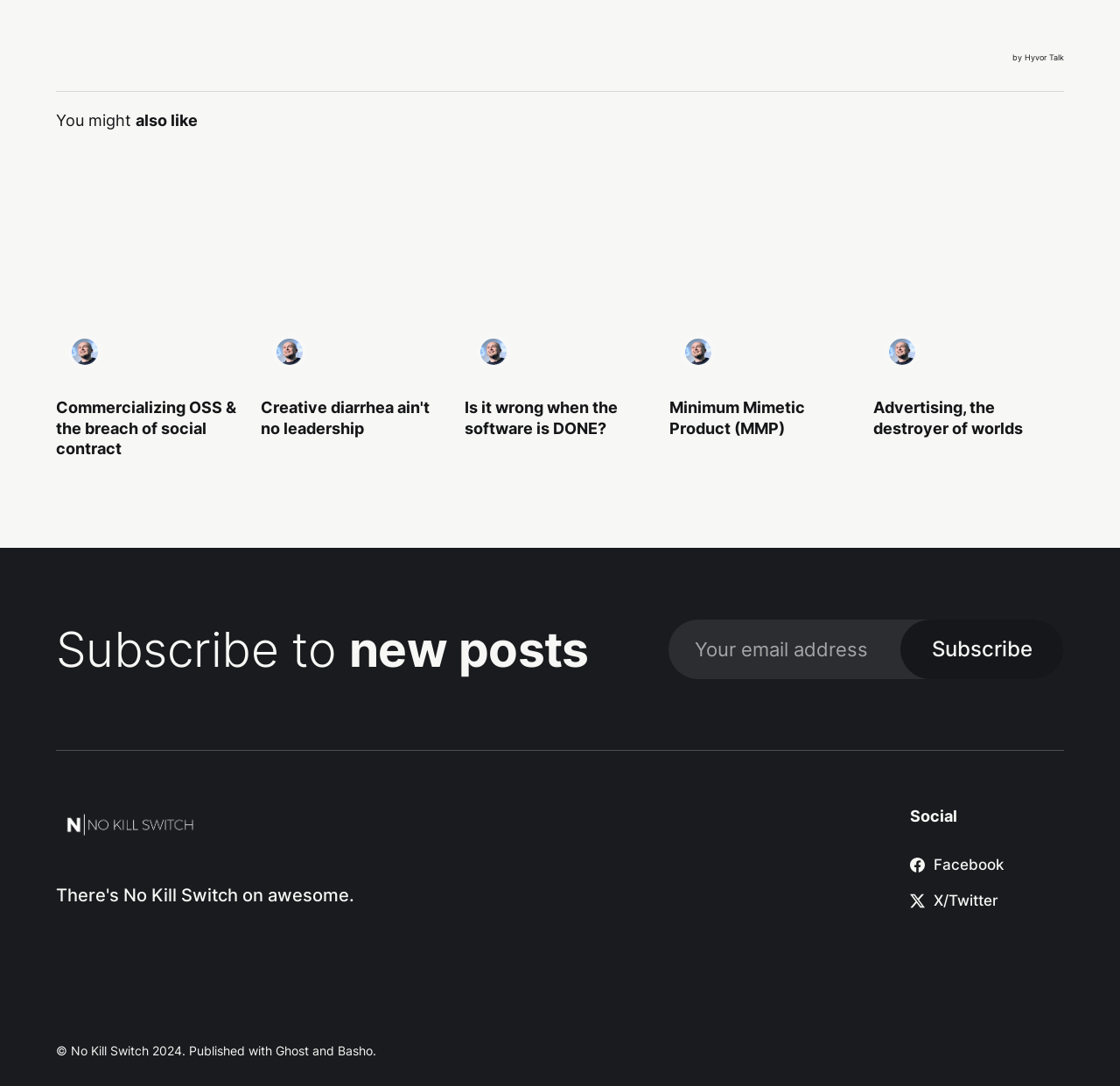Refer to the image and answer the question with as much detail as possible: What is the name of the website?

I found the website name by looking at the footer section, specifically the element with ID 148, which contains the text 'No Kill Switch'.